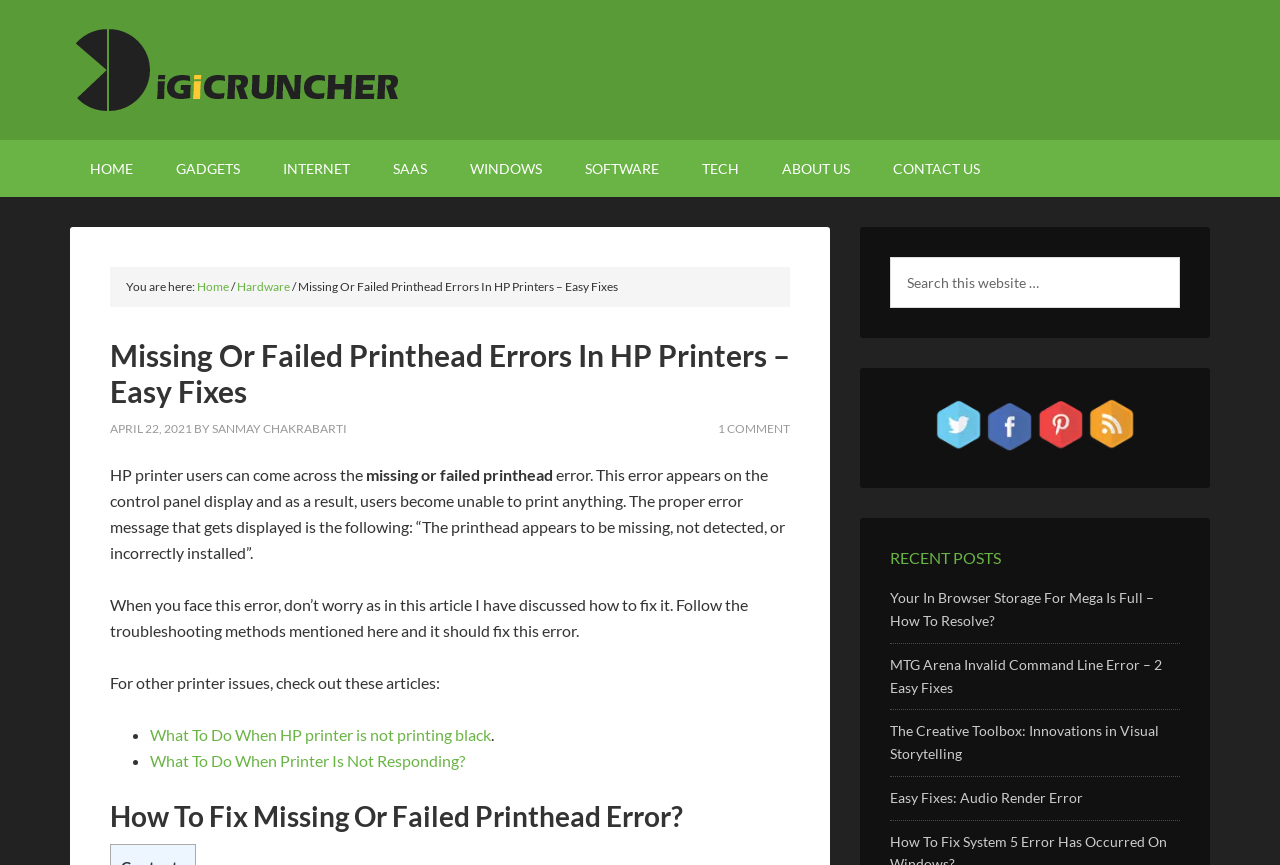Determine the bounding box coordinates of the clickable area required to perform the following instruction: "Follow the 'Digicruncher' Twitter handle". The coordinates should be represented as four float numbers between 0 and 1: [left, top, right, bottom].

[0.73, 0.506, 0.77, 0.525]